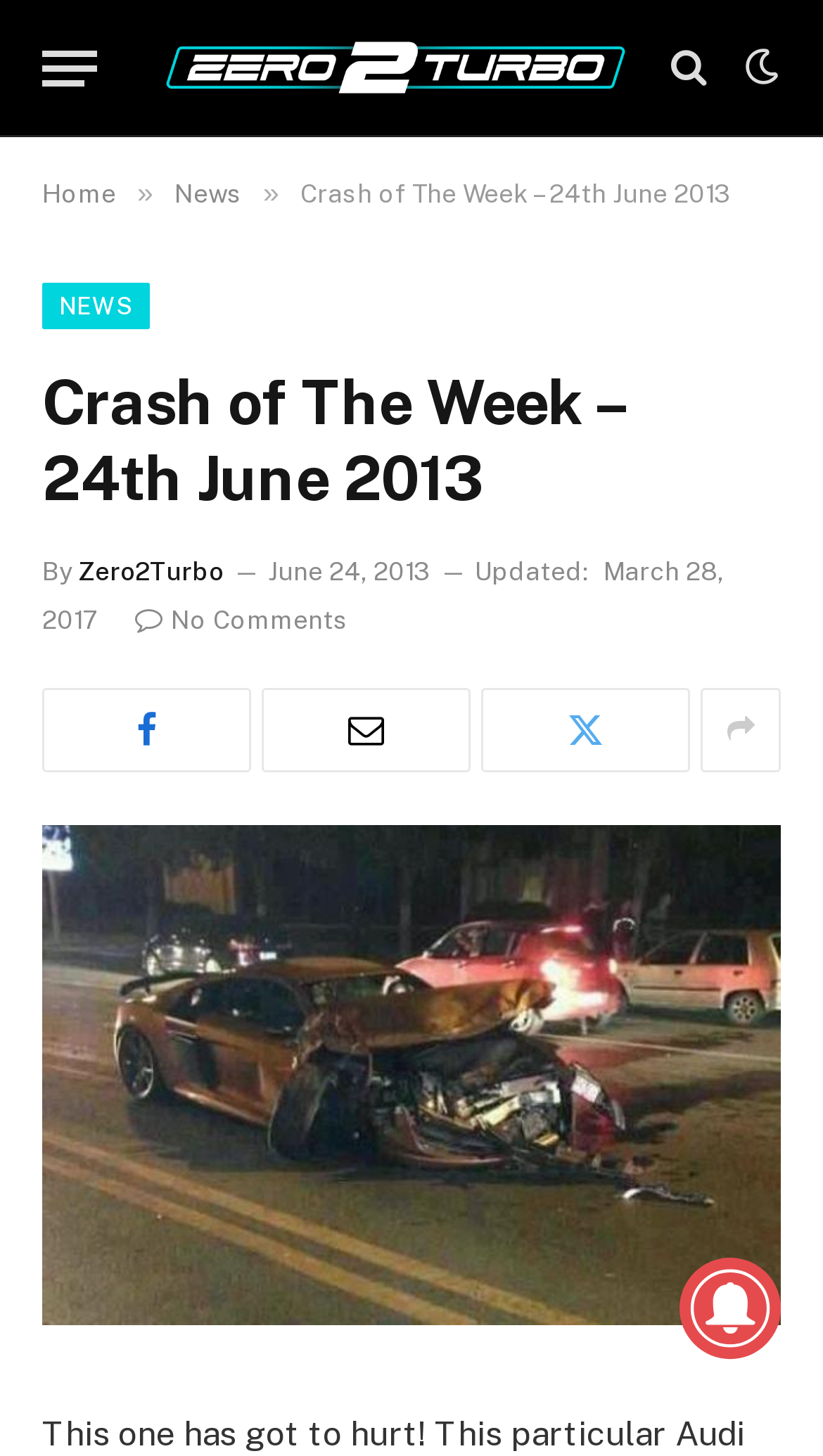Based on the image, give a detailed response to the question: What is the date of the crash?

The webpage provides a timestamp for the crash, which is June 24, 2013, as indicated by the StaticText element 'June 24, 2013'.